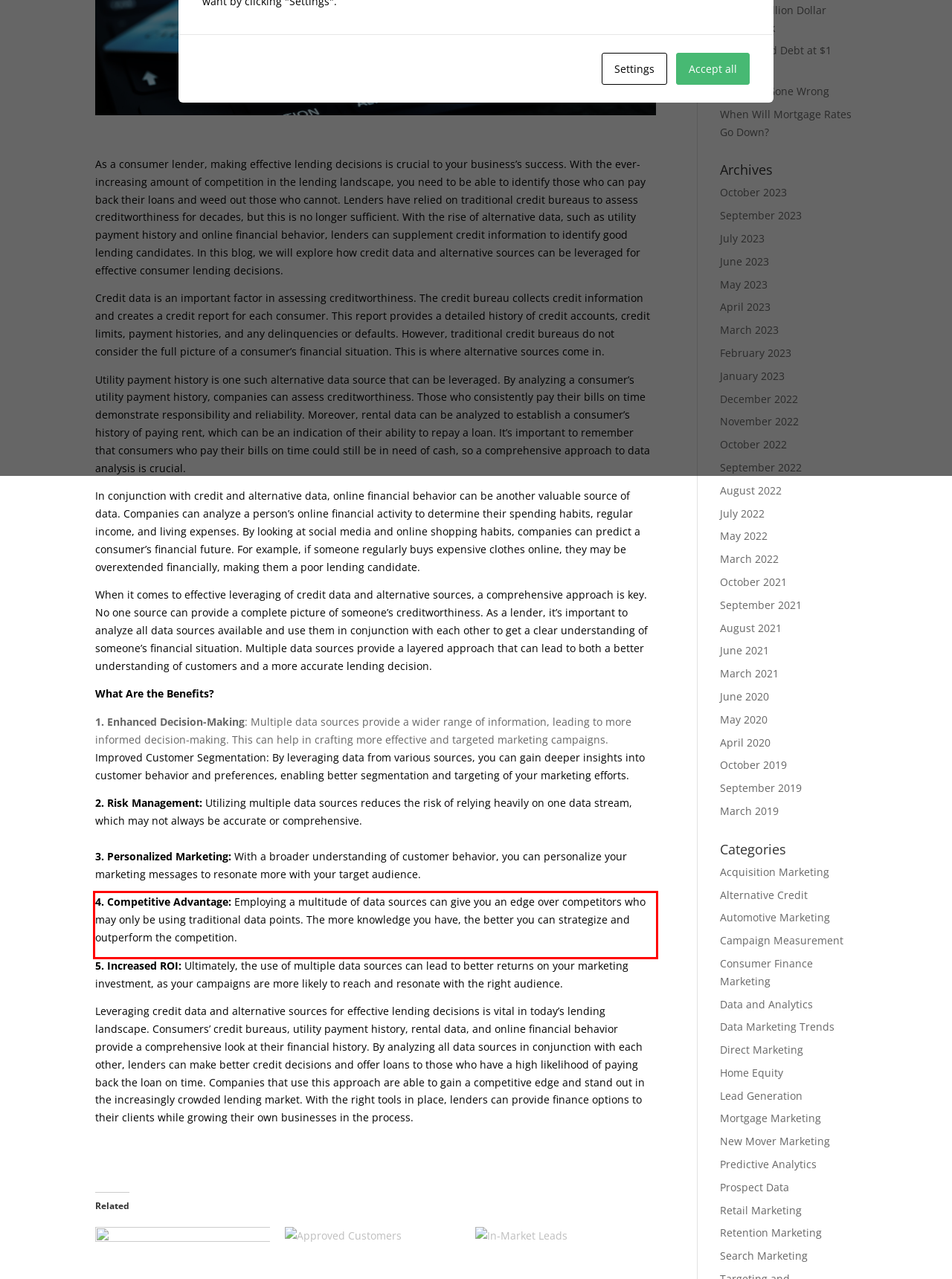Given a screenshot of a webpage containing a red bounding box, perform OCR on the text within this red bounding box and provide the text content.

4. Competitive Advantage: Employing a multitude of data sources can give you an edge over competitors who may only be using traditional data points. The more knowledge you have, the better you can strategize and outperform the competition.